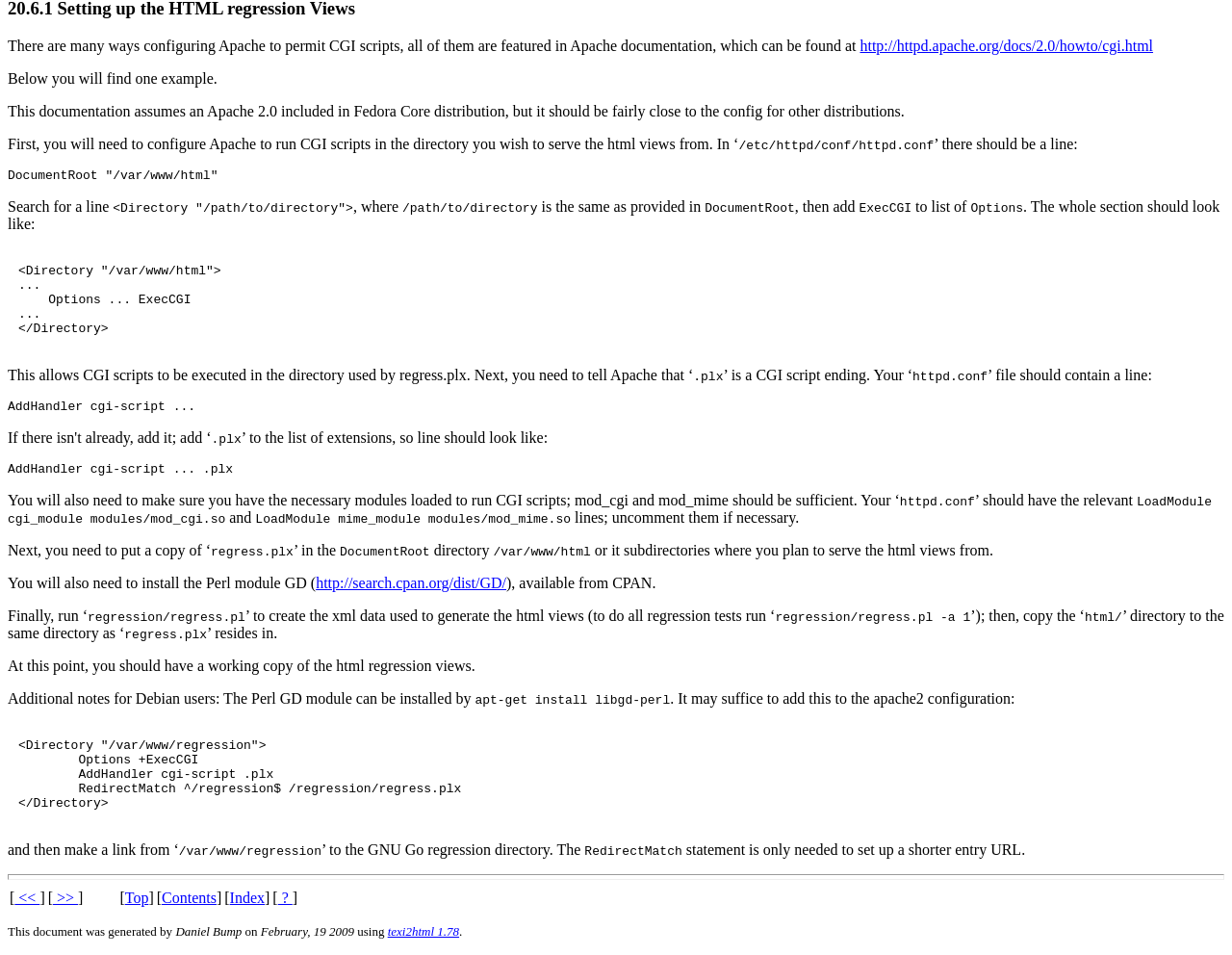Please determine the bounding box coordinates for the element with the description: "texi2html 1.78".

[0.315, 0.968, 0.373, 0.983]